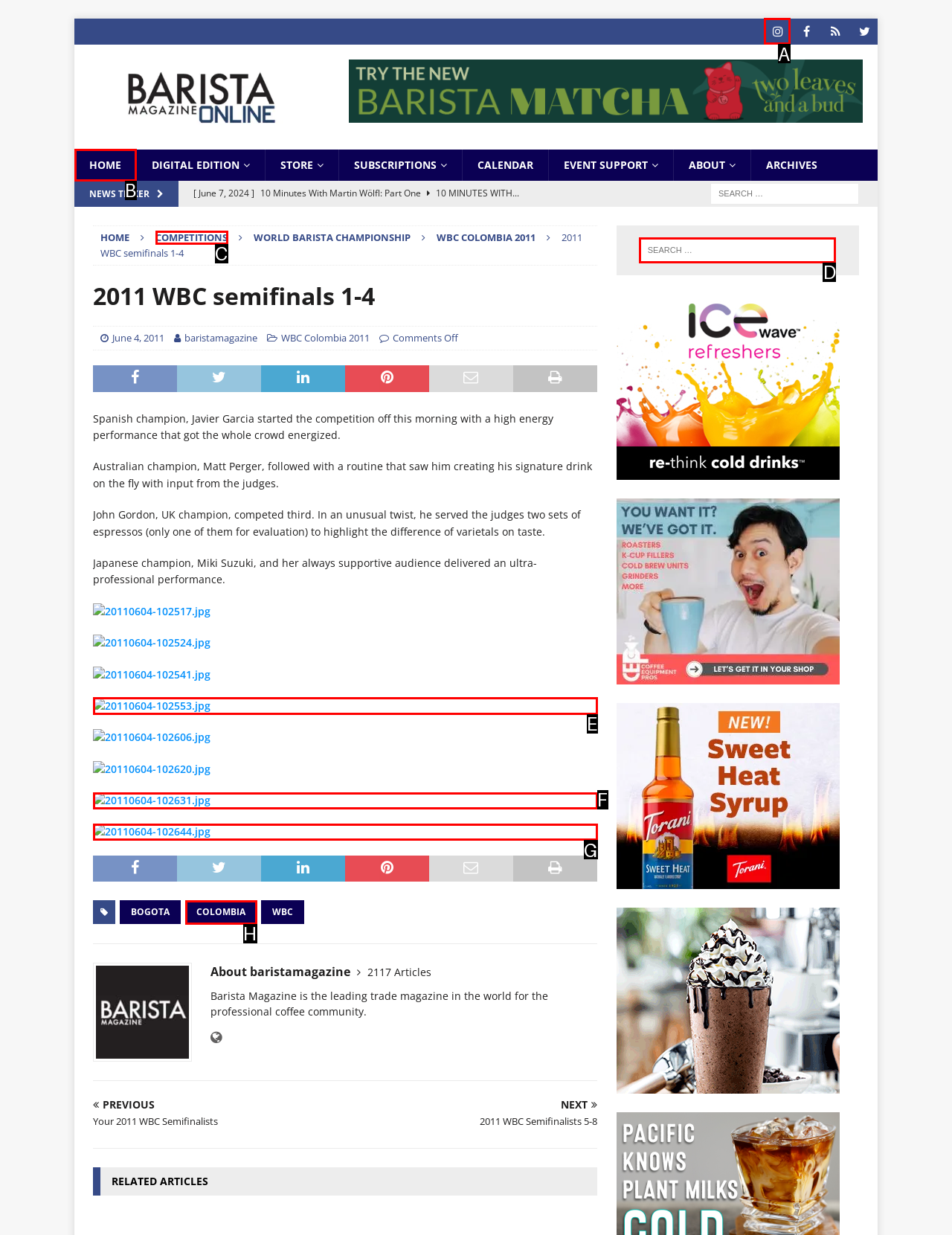Tell me which one HTML element I should click to complete the following task: Visit Entertainers Worldwide profile Answer with the option's letter from the given choices directly.

None